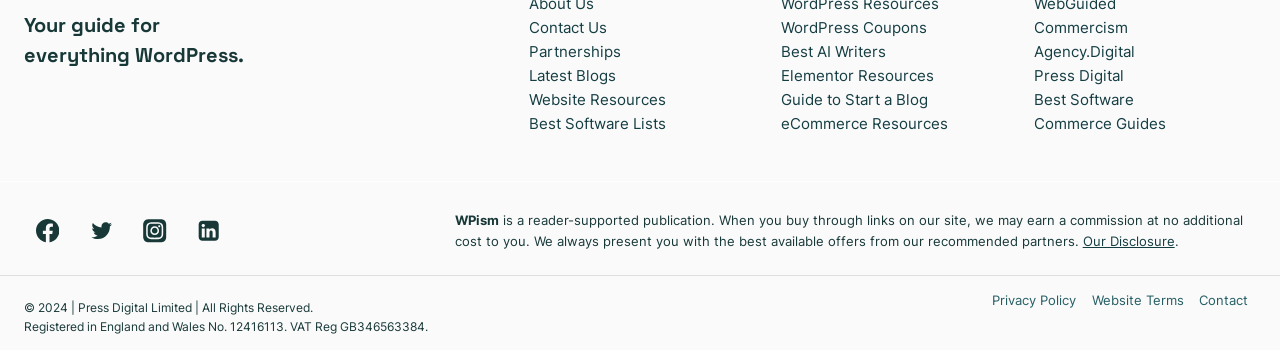Locate the bounding box of the user interface element based on this description: "Best AI Writers".

[0.61, 0.121, 0.692, 0.175]